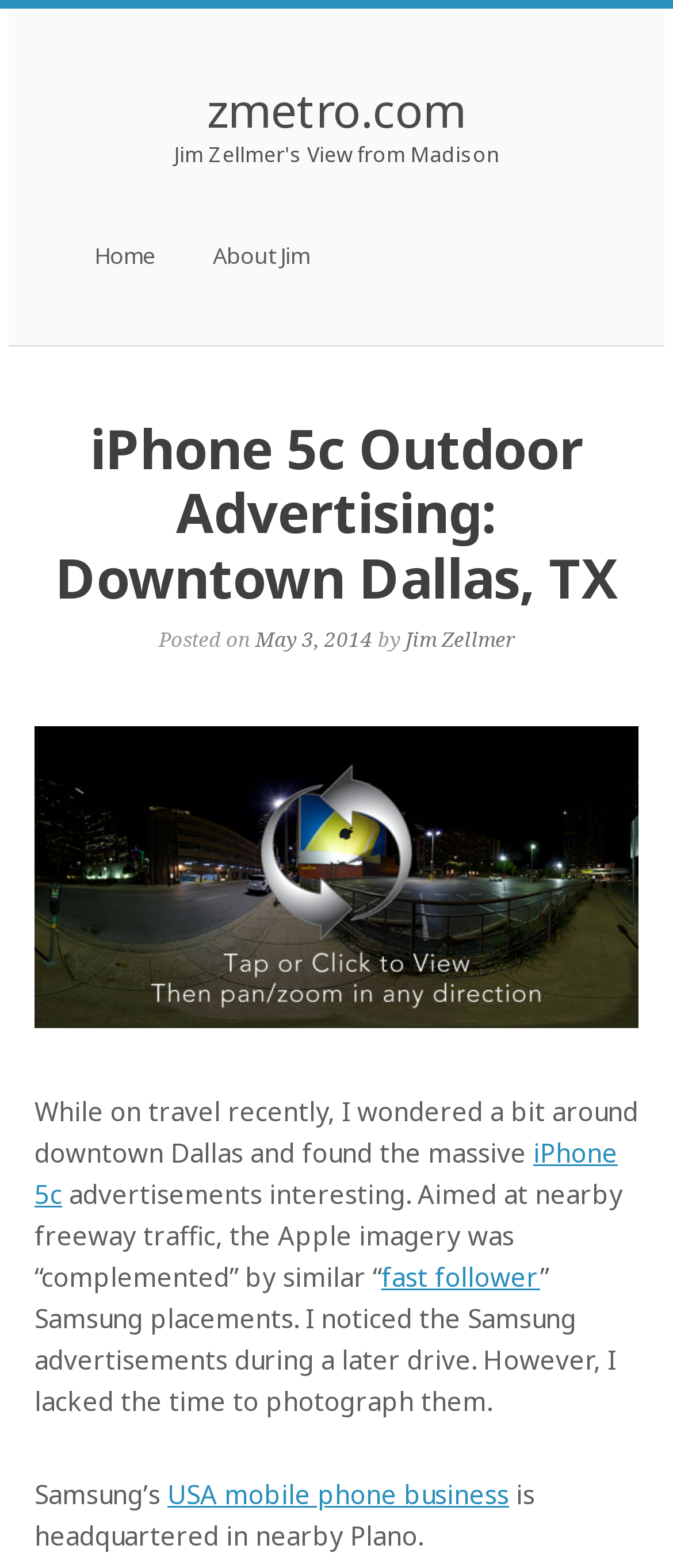Who is the author of the post?
Refer to the image and provide a detailed answer to the question.

I found the author of the post by looking at the text 'by' followed by a link 'Jim Zellmer' which indicates the author of the post.